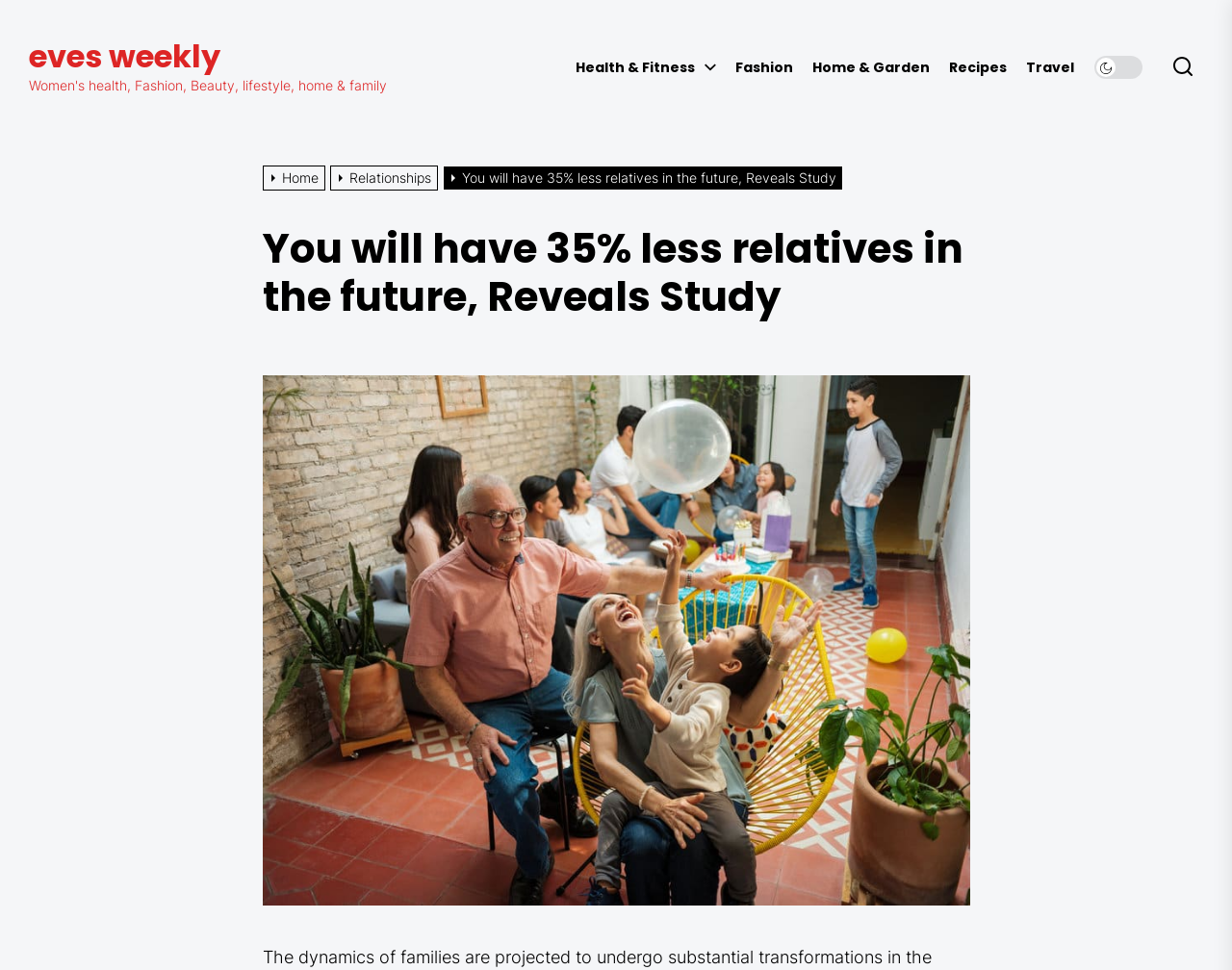What is the main heading displayed on the webpage? Please provide the text.

You will have 35% less relatives in the future, Reveals Study